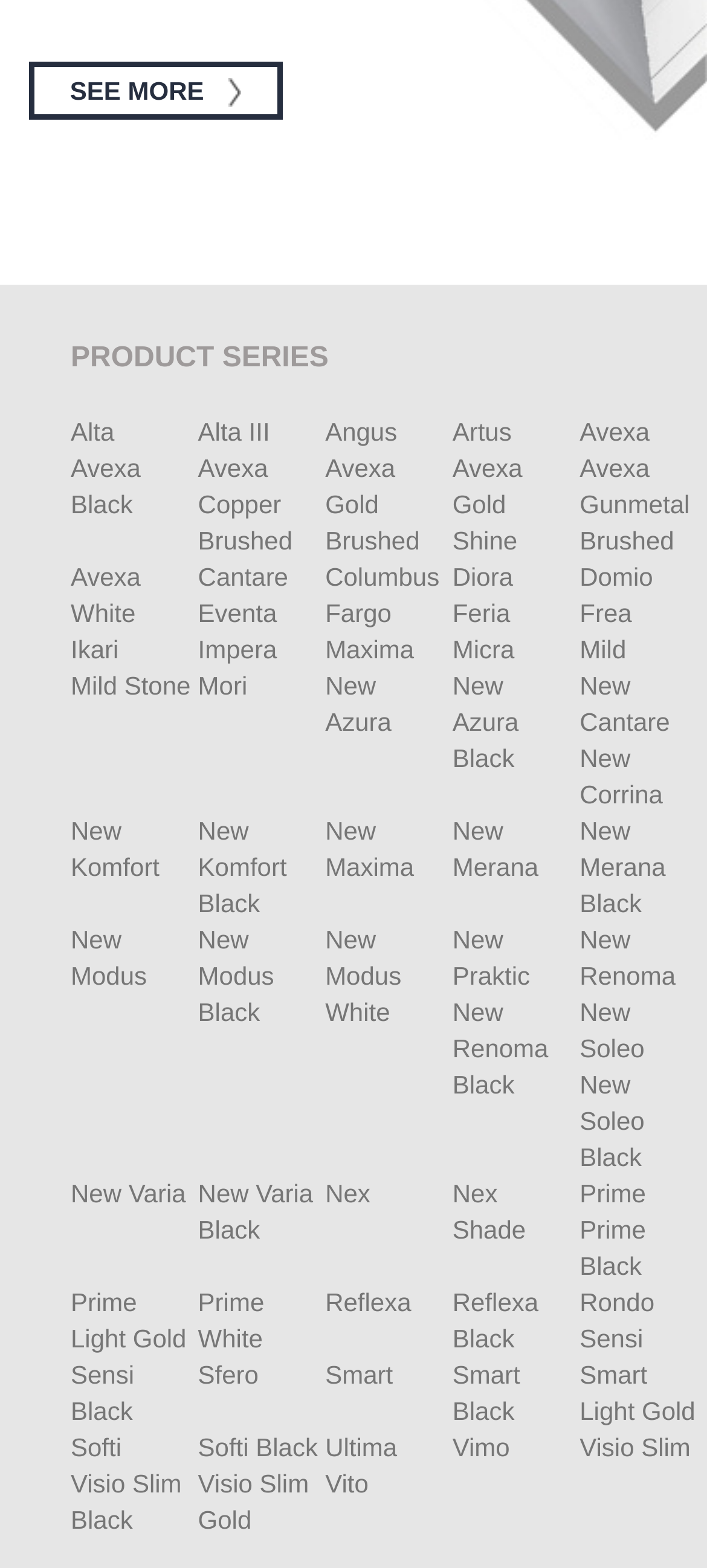What is the first product link listed on this webpage?
By examining the image, provide a one-word or phrase answer.

Alta